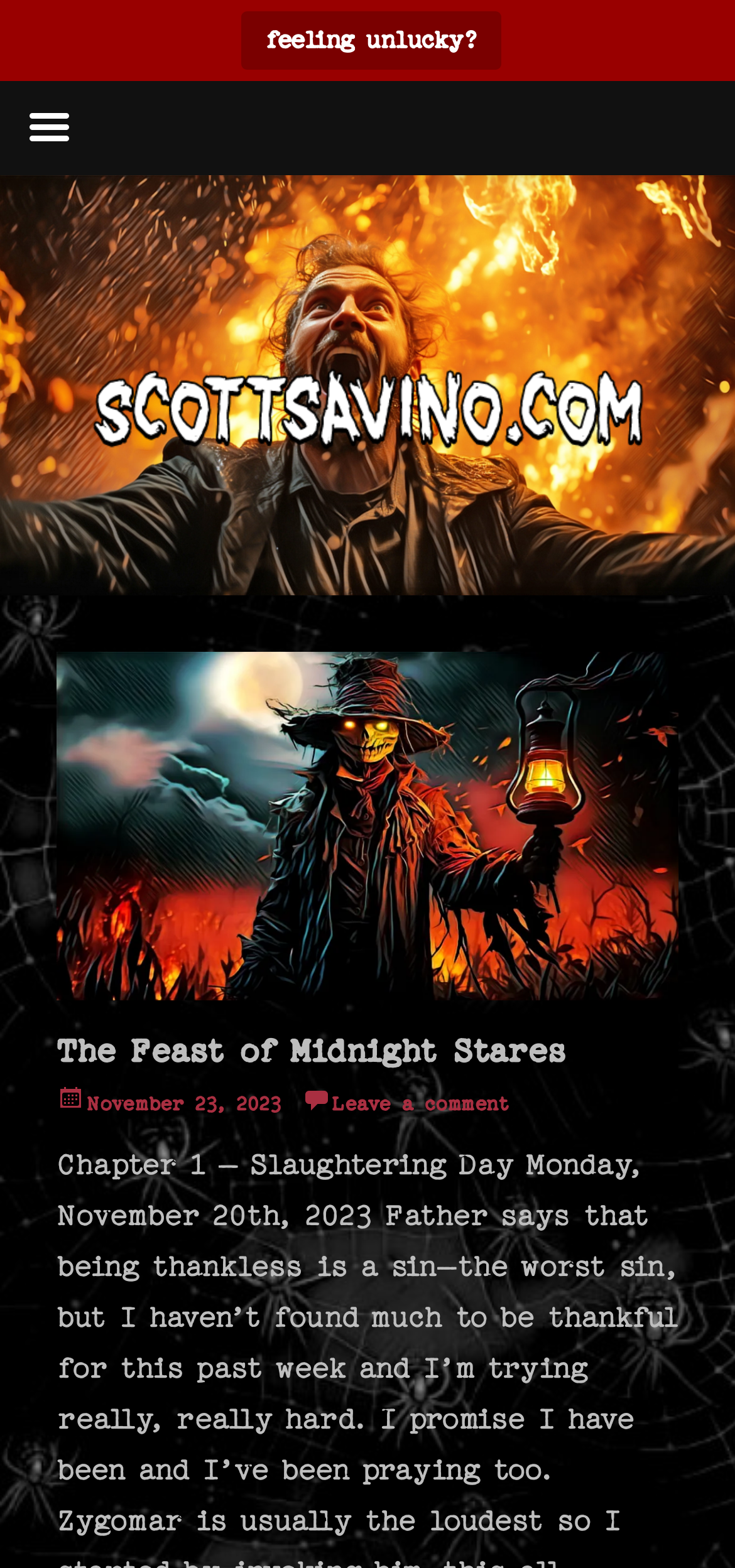What is the date of the article?
Provide a detailed and extensive answer to the question.

I determined the answer by looking at the link ' November 23, 2023' which contains the date of the article.